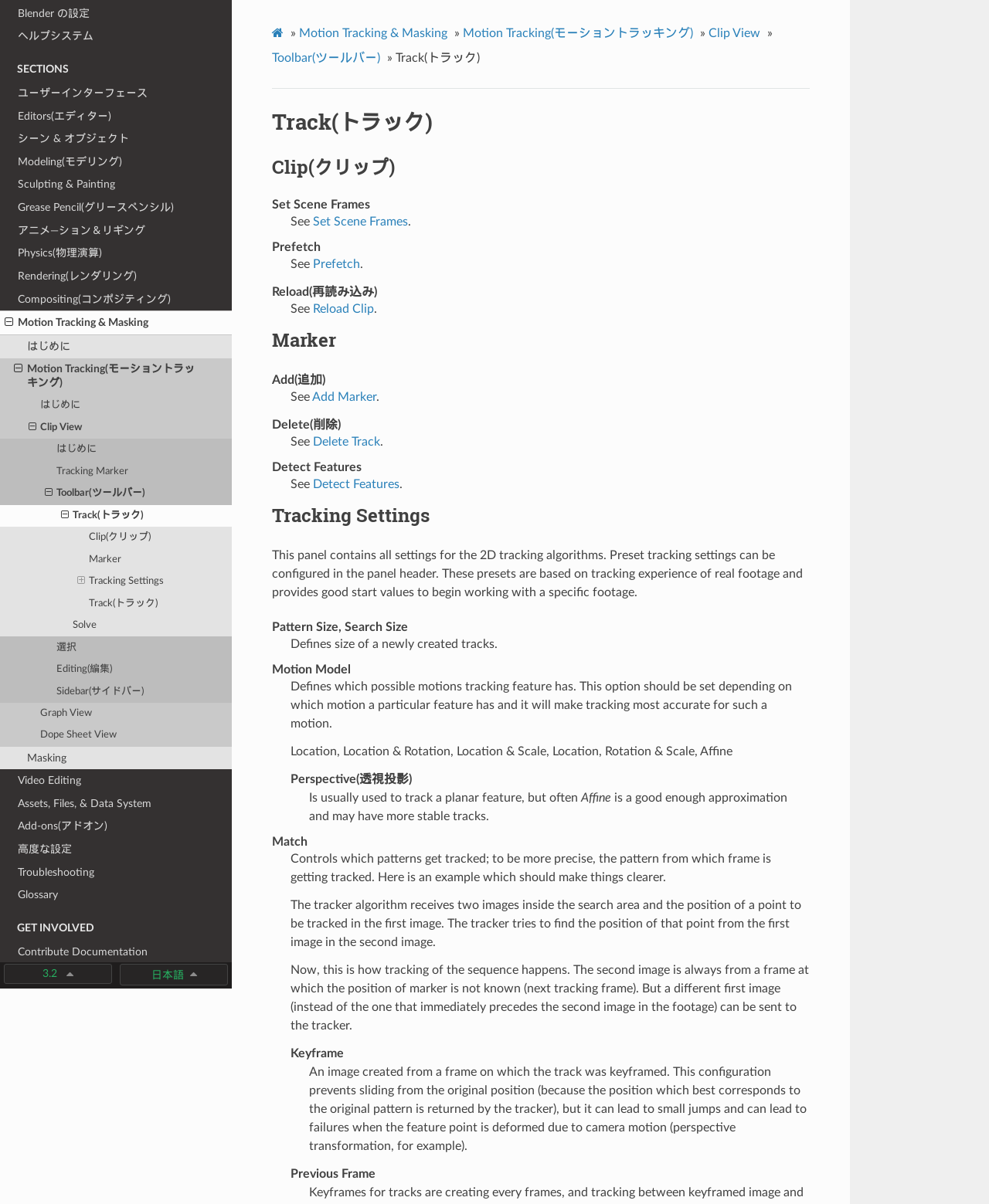Please find the bounding box coordinates of the element that you should click to achieve the following instruction: "Go to Motion Tracking & Masking". The coordinates should be presented as four float numbers between 0 and 1: [left, top, right, bottom].

[0.302, 0.019, 0.456, 0.037]